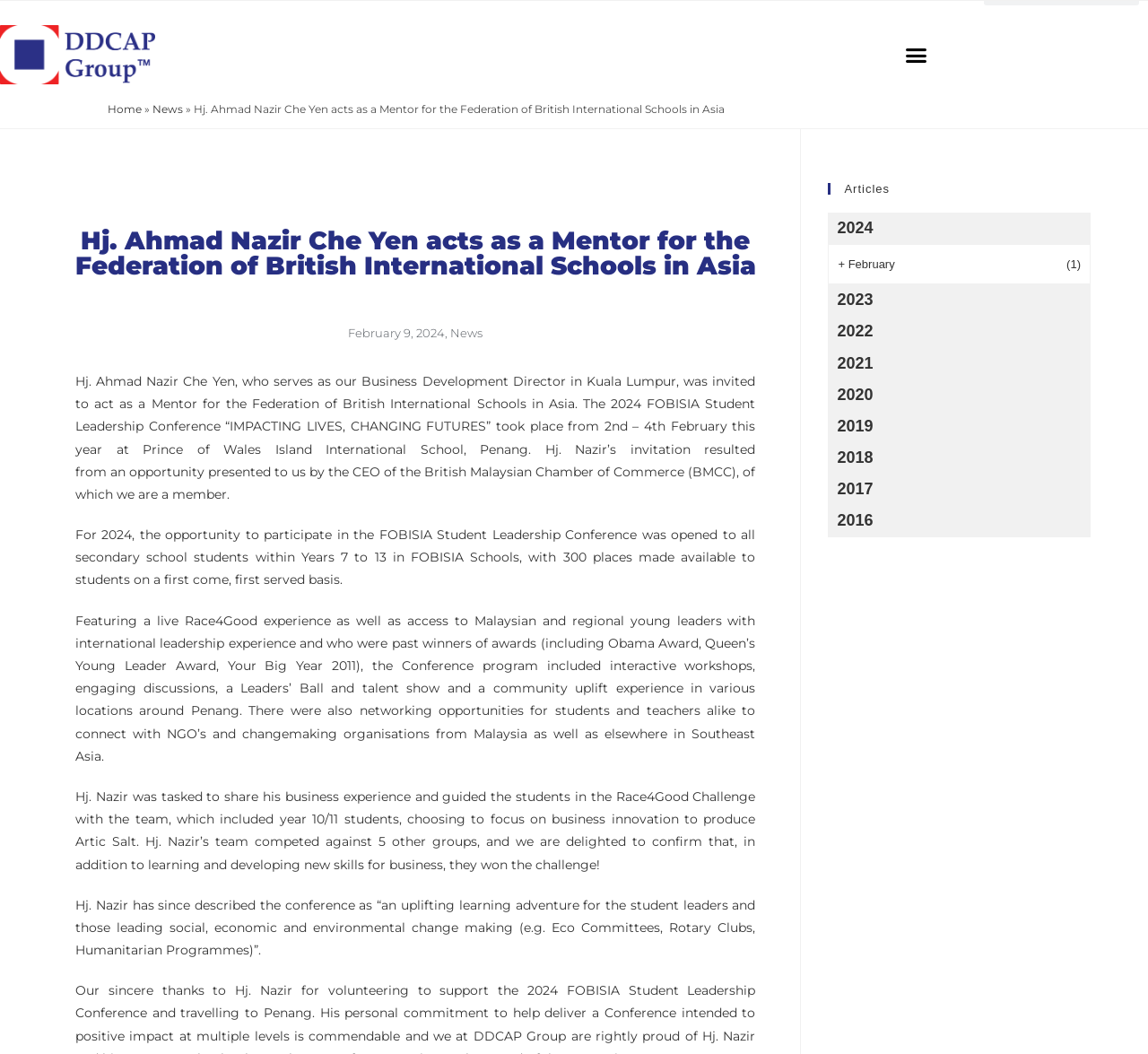Could you indicate the bounding box coordinates of the region to click in order to complete this instruction: "Click the 'Home' link".

[0.094, 0.097, 0.123, 0.11]